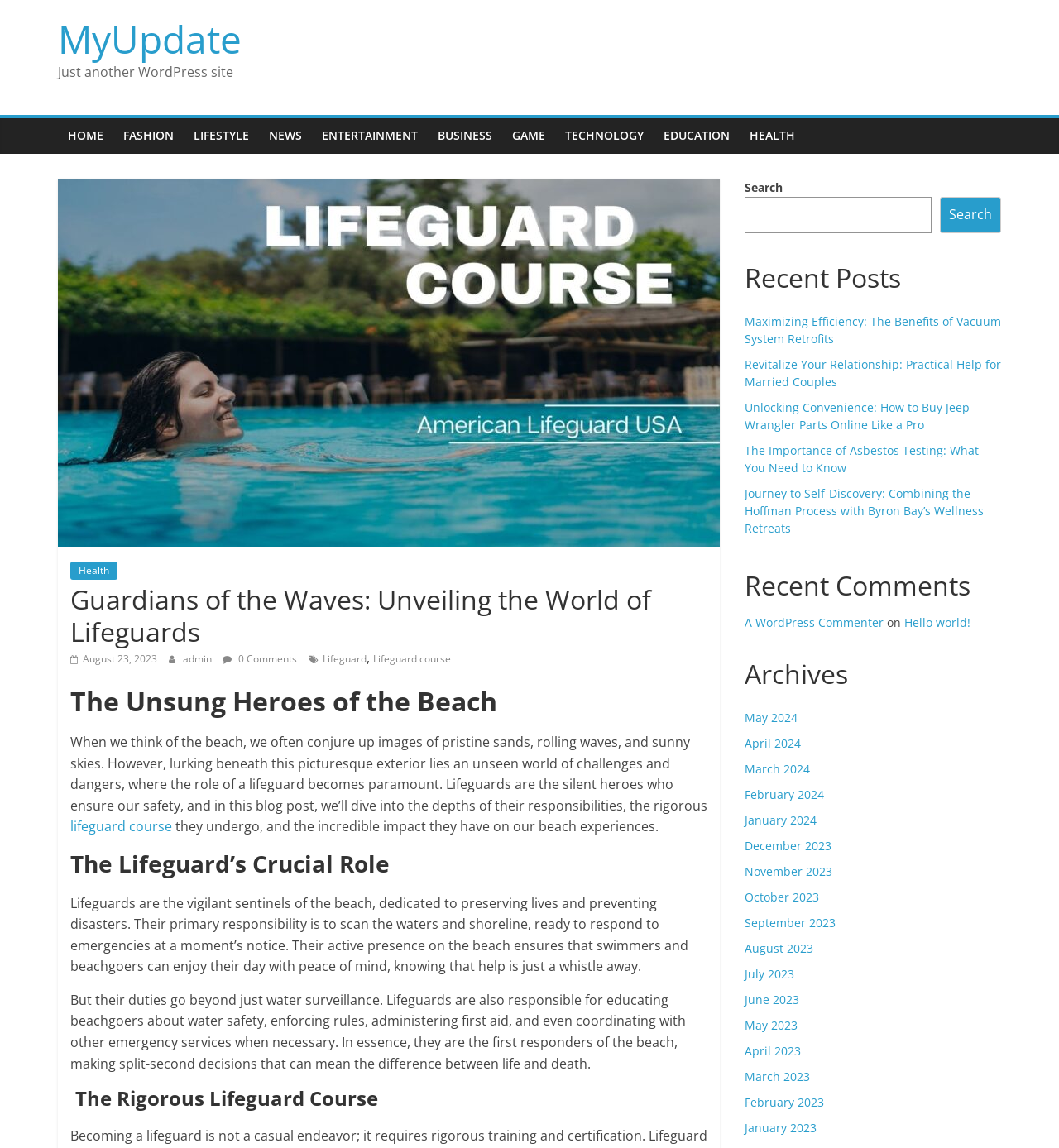Using the information in the image, give a detailed answer to the following question: What is the purpose of lifeguards on the beach?

According to the webpage, lifeguards are responsible for scanning the waters and shoreline, responding to emergencies, educating beachgoers about water safety, enforcing rules, administering first aid, and coordinating with other emergency services when necessary, which ultimately ensures the safety of people on the beach.